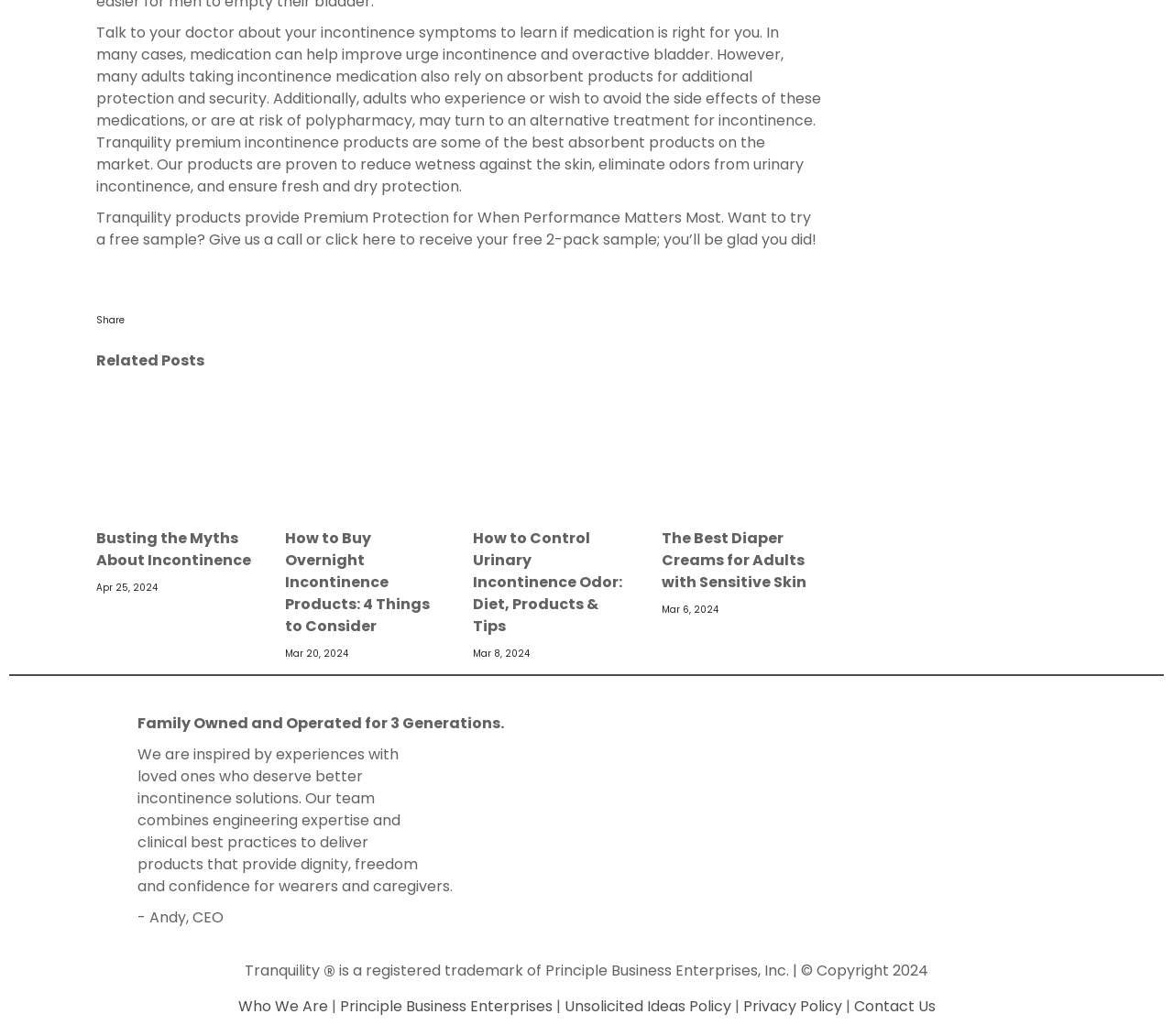Given the description of a UI element: "Privacy Policy", identify the bounding box coordinates of the matching element in the webpage screenshot.

[0.633, 0.961, 0.718, 0.981]